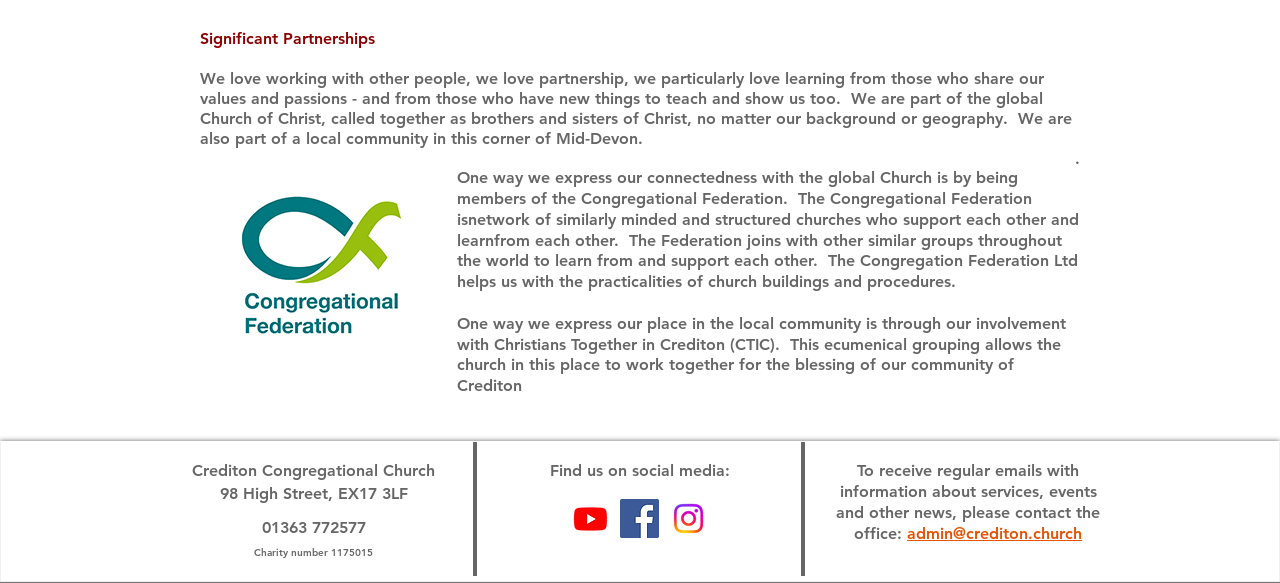Please determine the bounding box of the UI element that matches this description: aria-label="Instagram". The coordinates should be given as (top-left x, top-left y, bottom-right x, bottom-right y), with all values between 0 and 1.

[0.523, 0.857, 0.553, 0.924]